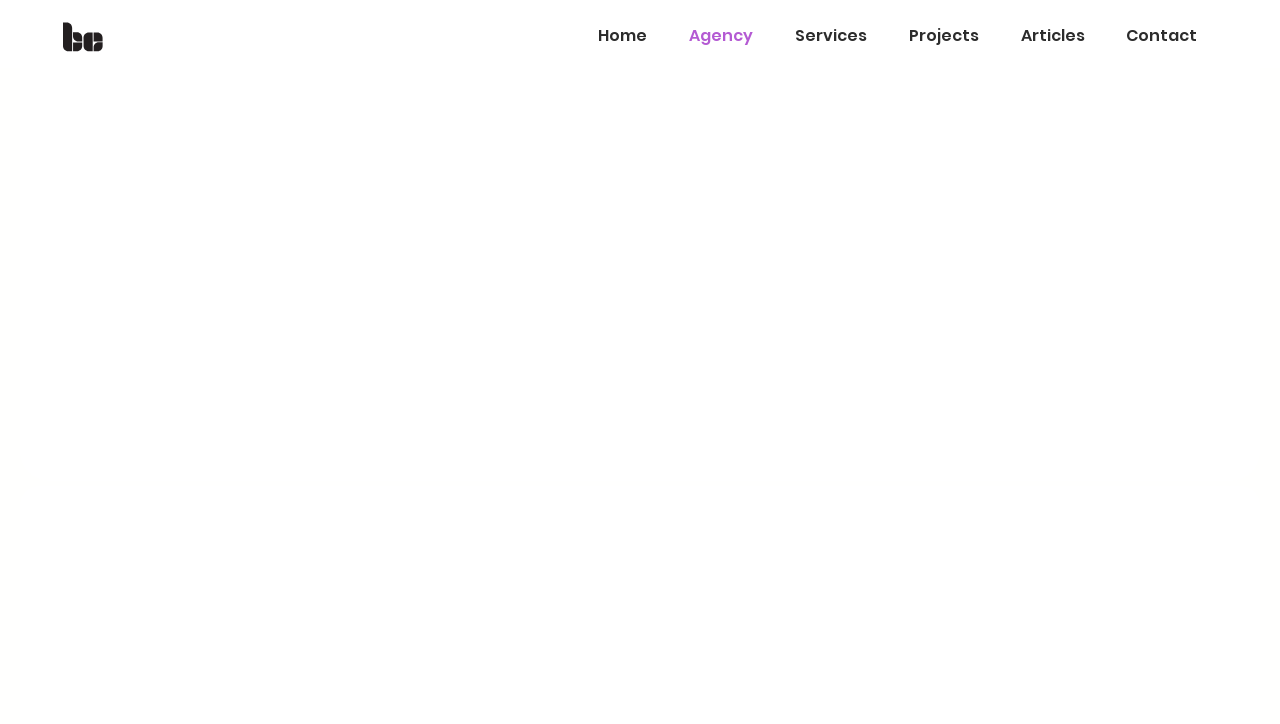Answer the following query with a single word or phrase:
What is the name of the agency?

Branding Elm